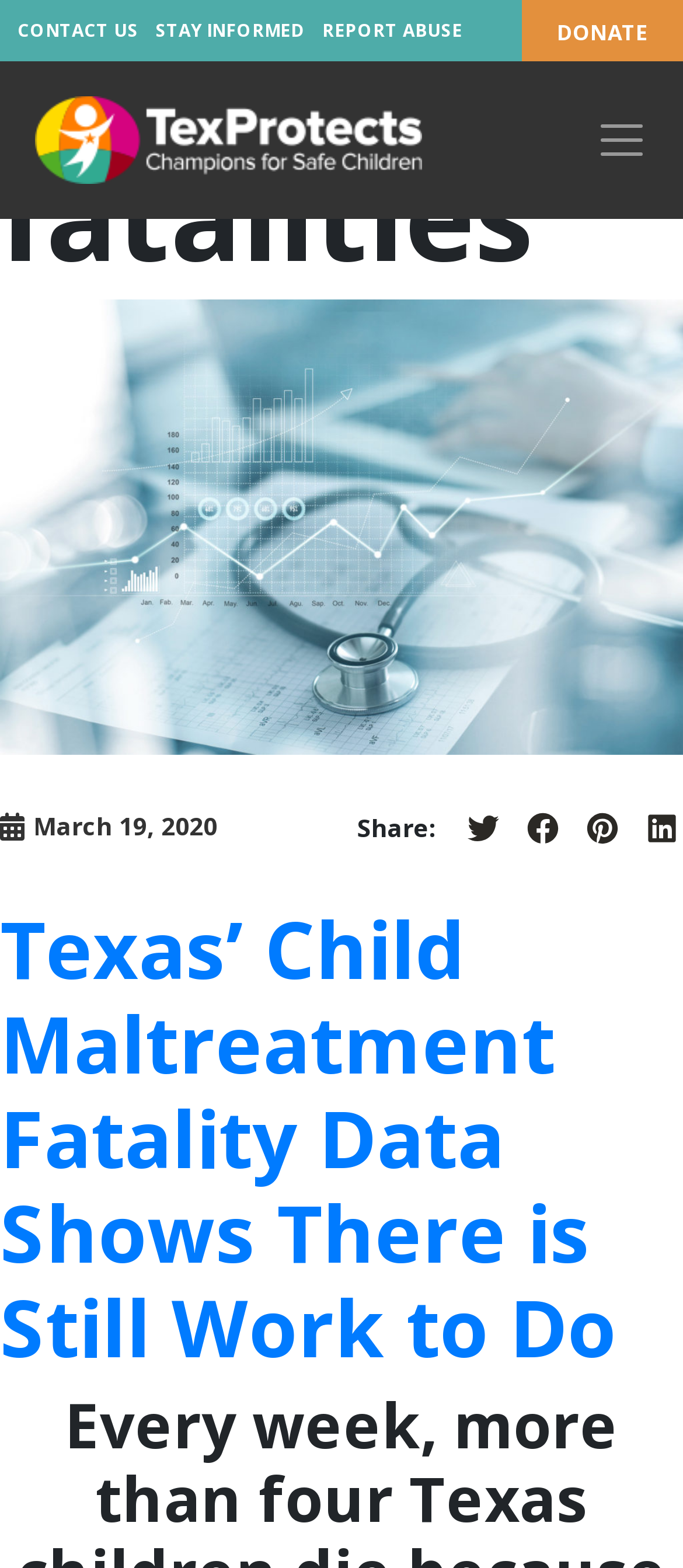Offer a meticulous description of the webpage's structure and content.

The webpage is about TexProtects, an organization focused on child protection. At the top, there are four links: "CONTACT US", "STAY INFORMED", "REPORT ABUSE", and "DONATE", which are positioned horizontally across the page. 

Below these links, there is a large image that spans most of the page's width. To the right of the image, there is a button. 

The main content of the page is divided into two sections. The first section has a heading "Tag: child fatalities" and takes up the full width of the page. The second section is below the first one and has a heading "Texas’ Child Maltreatment Fatality Data Shows There is Still Work to Do". This section also contains a link with the same title as the heading. 

On the top-right corner of the second section, there are four social media links: "Share on Twitter", "Share on Facebook", "Share on Pinterest", and "Share on LinkedIn", which are positioned horizontally. Above these links, there is a link with a date "March 19, 2020".